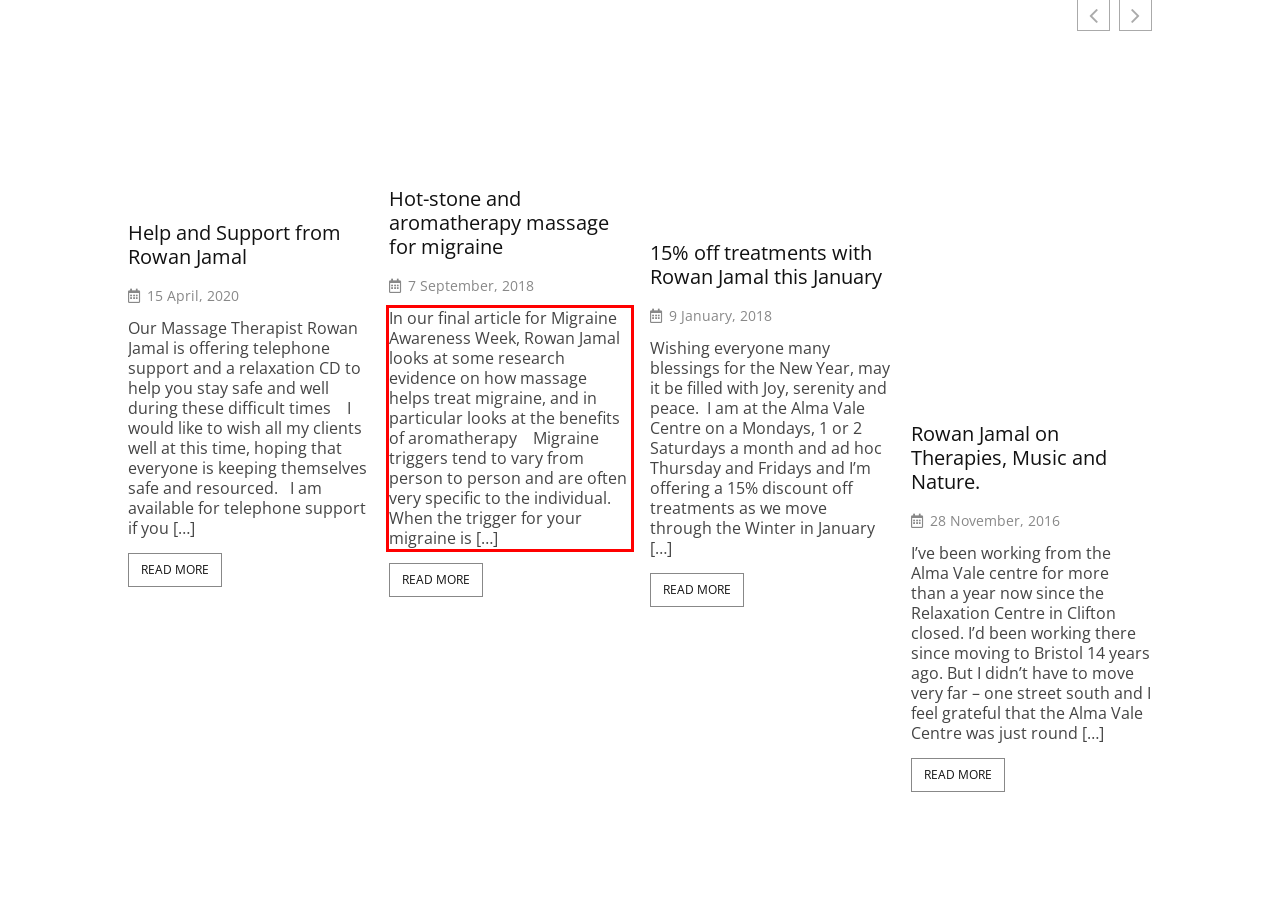Please examine the webpage screenshot and extract the text within the red bounding box using OCR.

In our final article for Migraine Awareness Week, Rowan Jamal looks at some research evidence on how massage helps treat migraine, and in particular looks at the benefits of aromatherapy Migraine triggers tend to vary from person to person and are often very specific to the individual. When the trigger for your migraine is […]